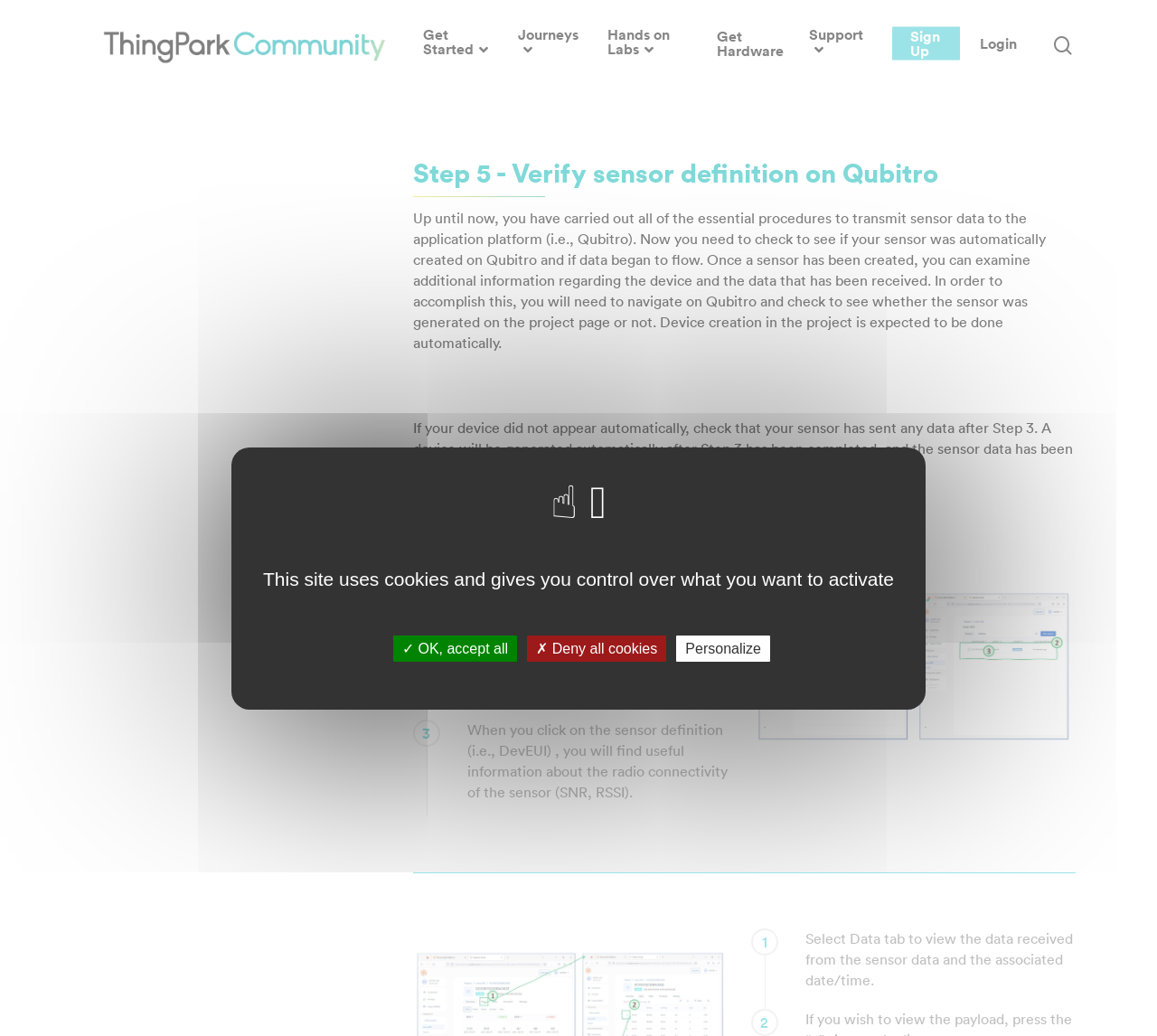Provide the bounding box coordinates, formatted as (top-left x, top-left y, bottom-right x, bottom-right y), with all values being floating point numbers between 0 and 1. Identify the bounding box of the UI element that matches the description: Support

[0.7, 0.027, 0.754, 0.056]